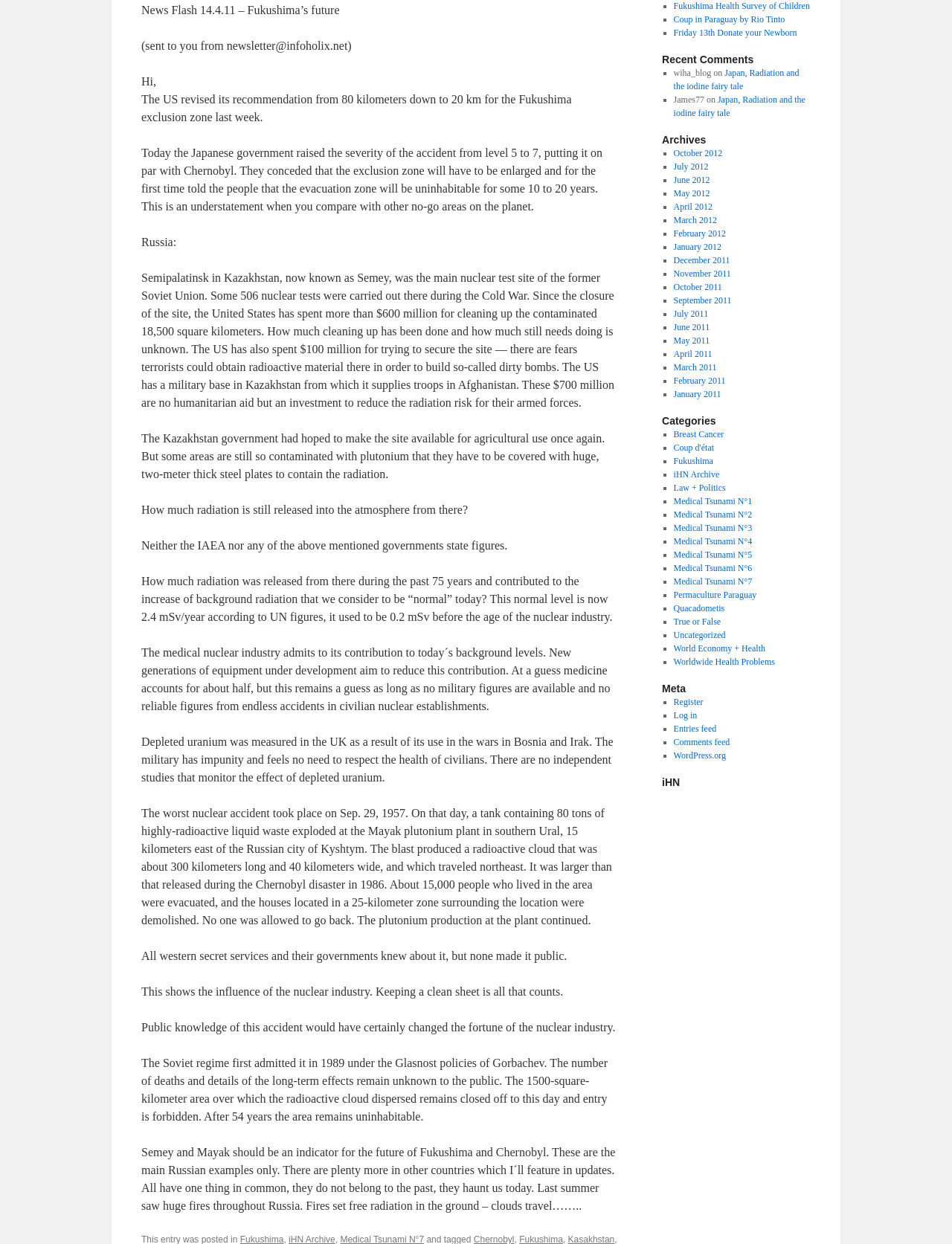Find the bounding box of the UI element described as follows: "Medical Tsunami N°2".

[0.707, 0.409, 0.79, 0.418]